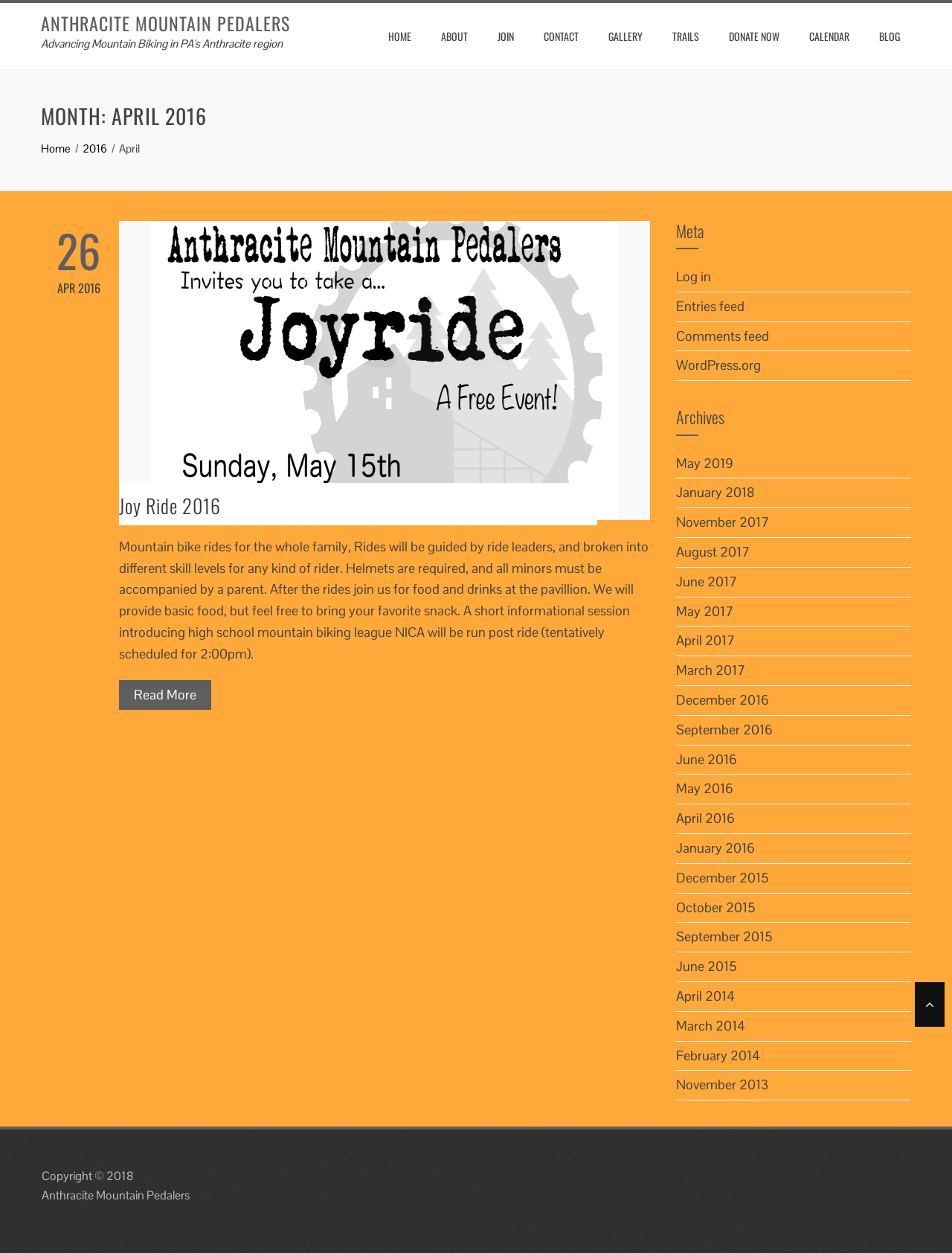What is the name of the high school mountain biking league mentioned in the article?
Refer to the image and provide a concise answer in one word or phrase.

NICA